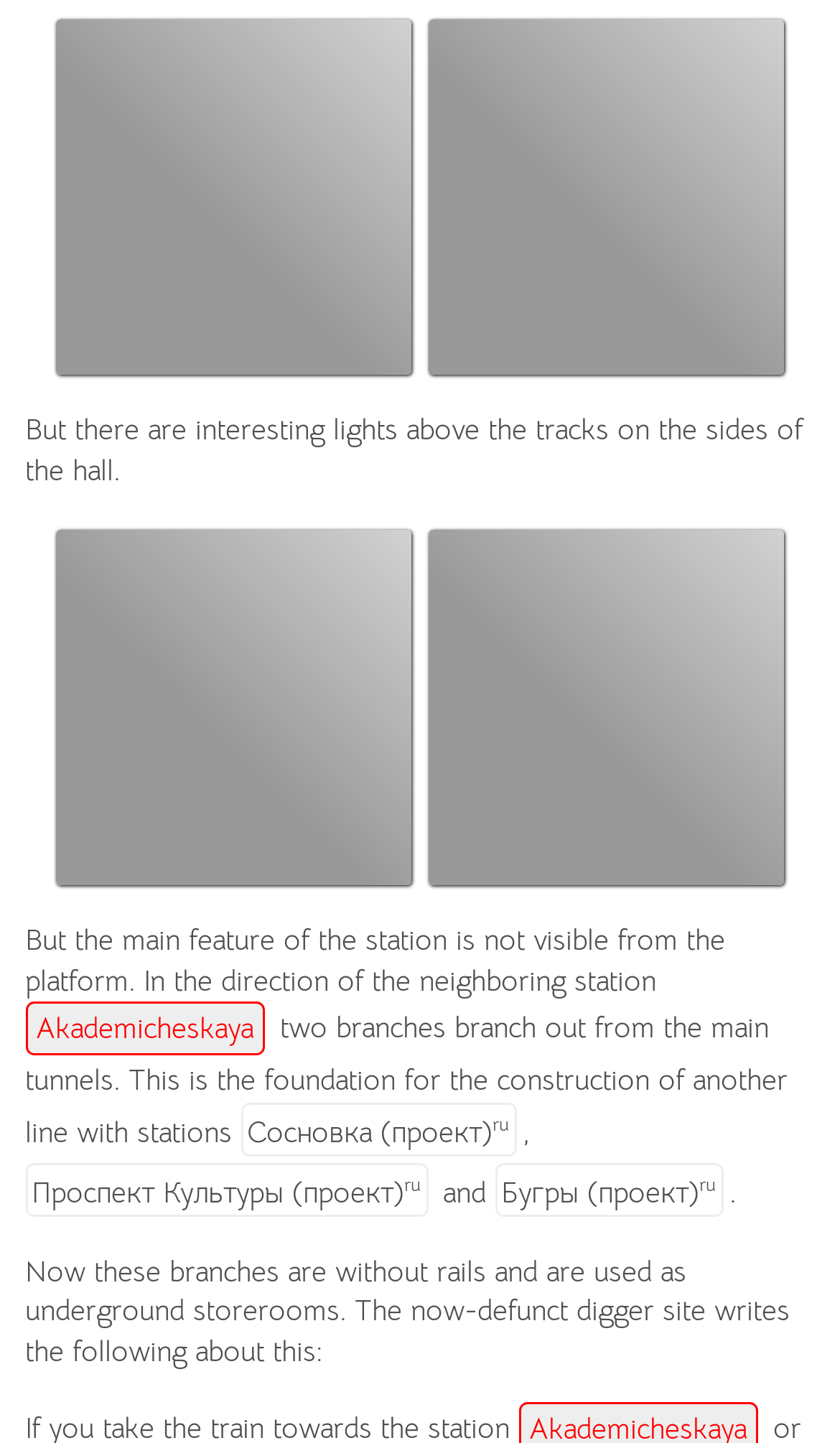Reply to the question below using a single word or brief phrase:
What is the main feature of the station?

Not visible from the platform